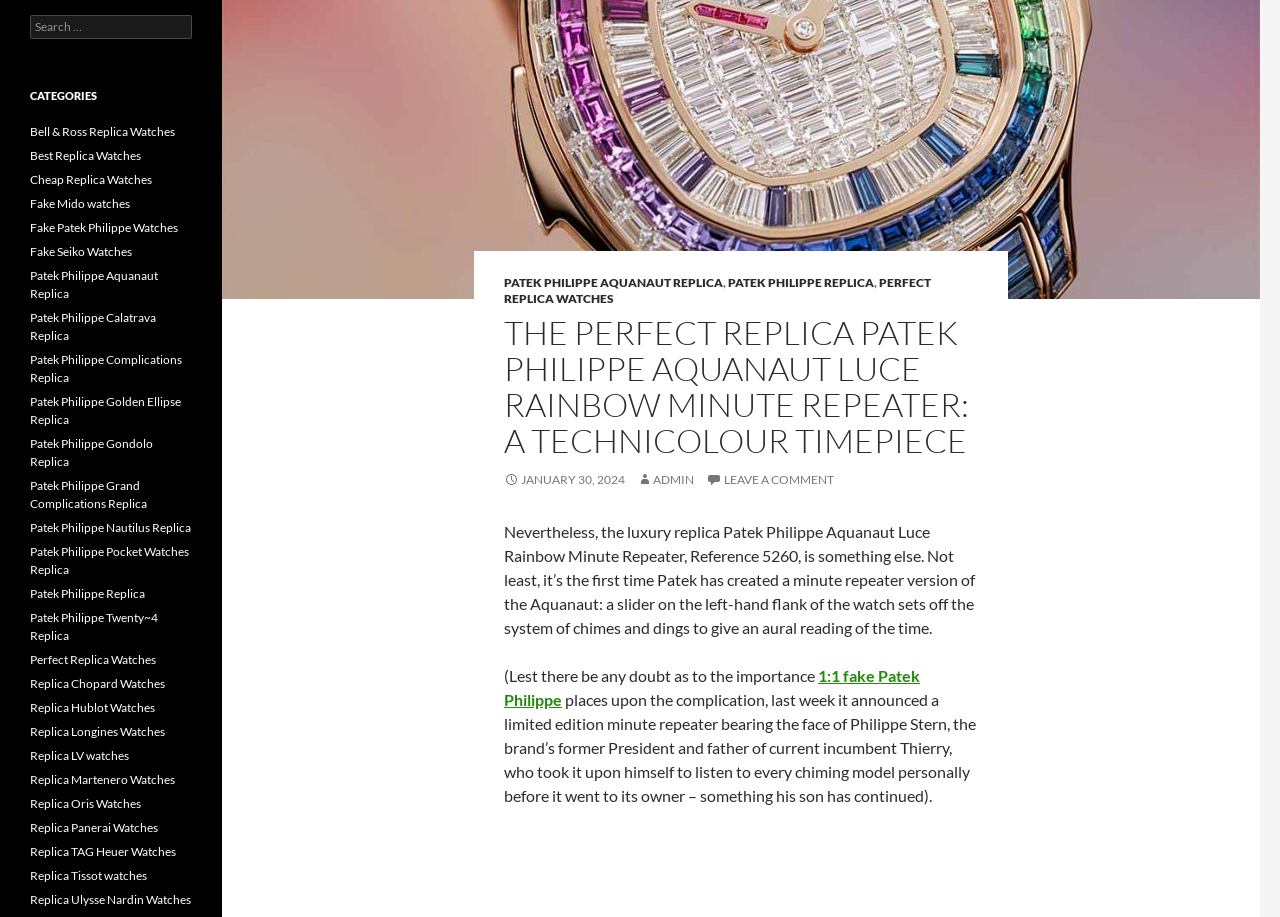Locate the bounding box coordinates of the area to click to fulfill this instruction: "View the 'Clarion India' logo". The bounding box should be presented as four float numbers between 0 and 1, in the order [left, top, right, bottom].

None